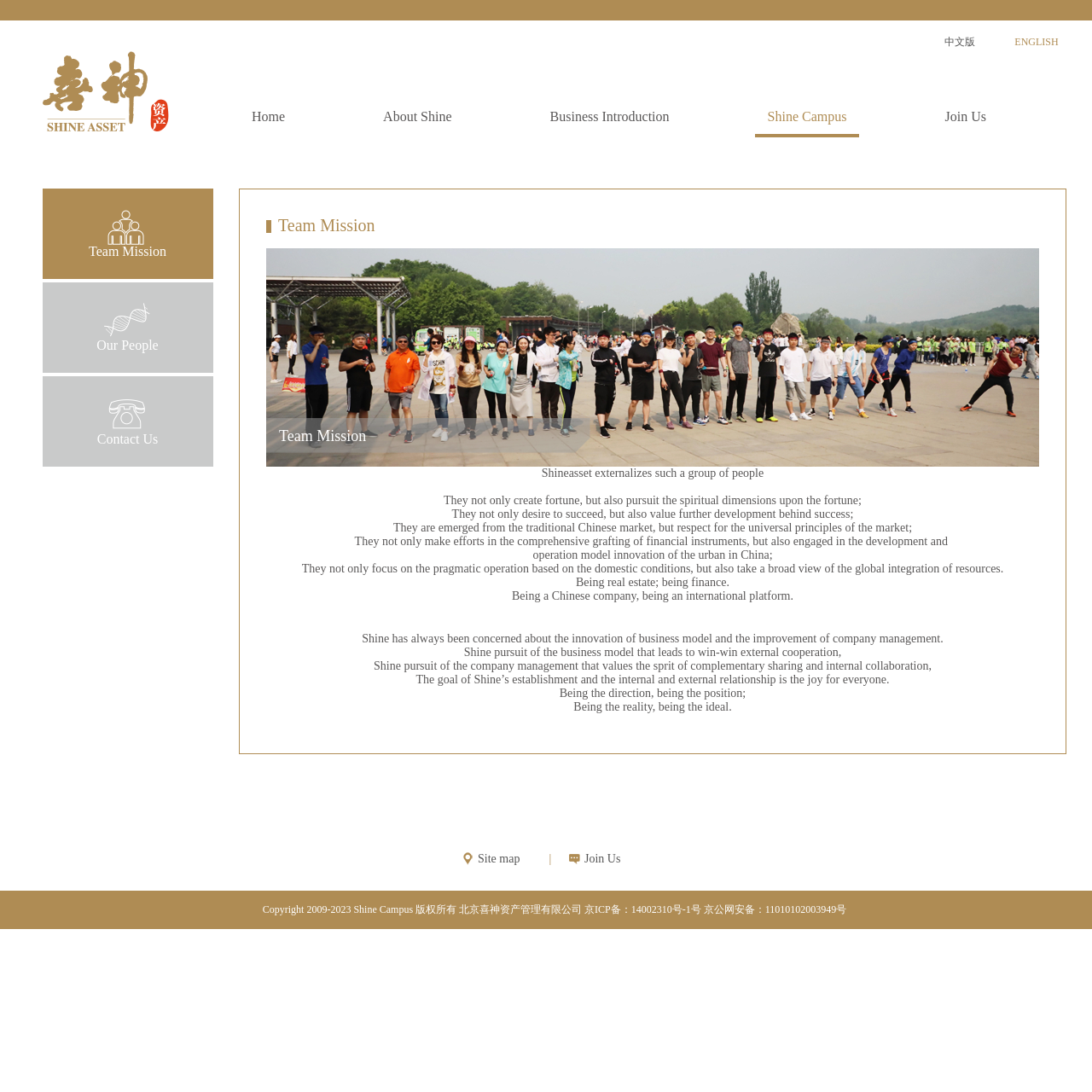Respond concisely with one word or phrase to the following query:
What is the company's focus?

Real estate and finance